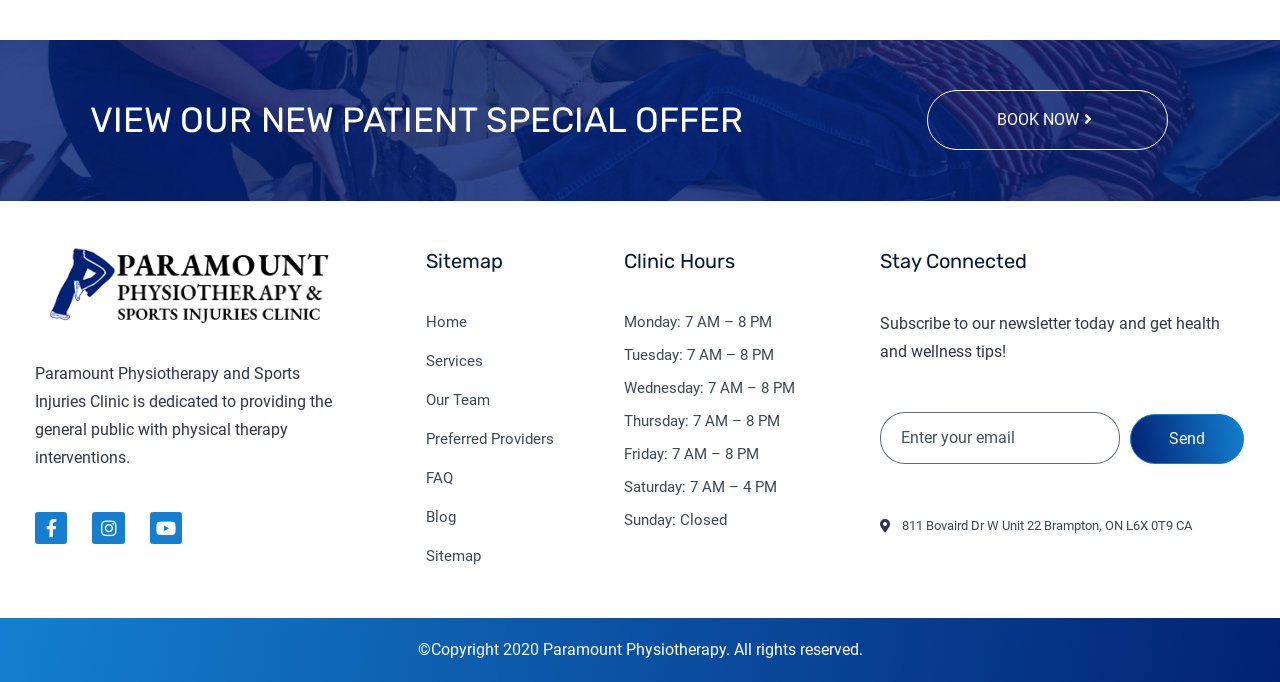What social media platforms can I follow the clinic on?
Look at the screenshot and provide an in-depth answer.

The webpage has links to Facebook, Instagram, and Youtube, which suggests that the clinic has a presence on these social media platforms and I can follow them to stay connected.